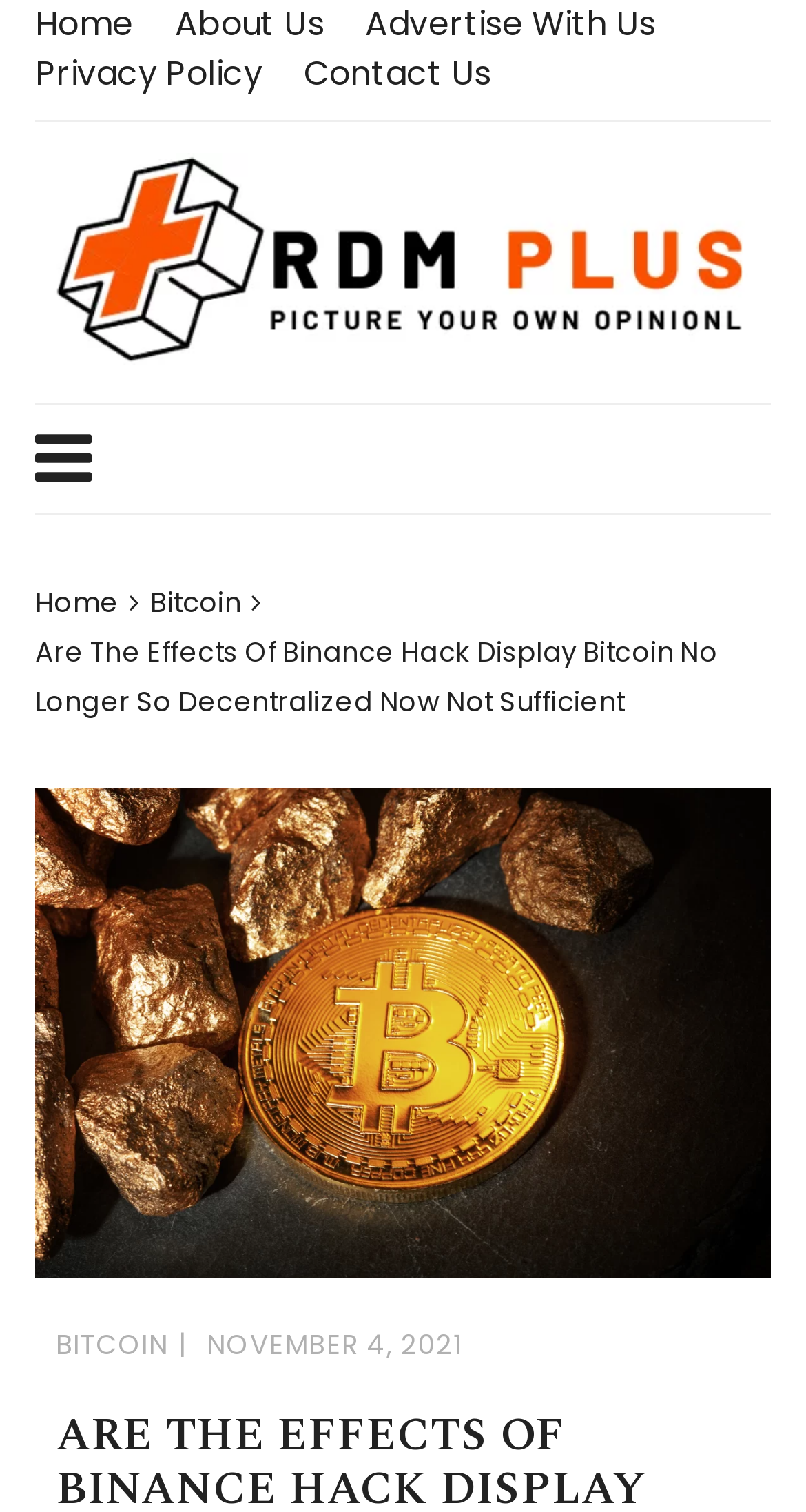Please identify the bounding box coordinates of the element I need to click to follow this instruction: "view bitcoin page".

[0.069, 0.877, 0.209, 0.903]